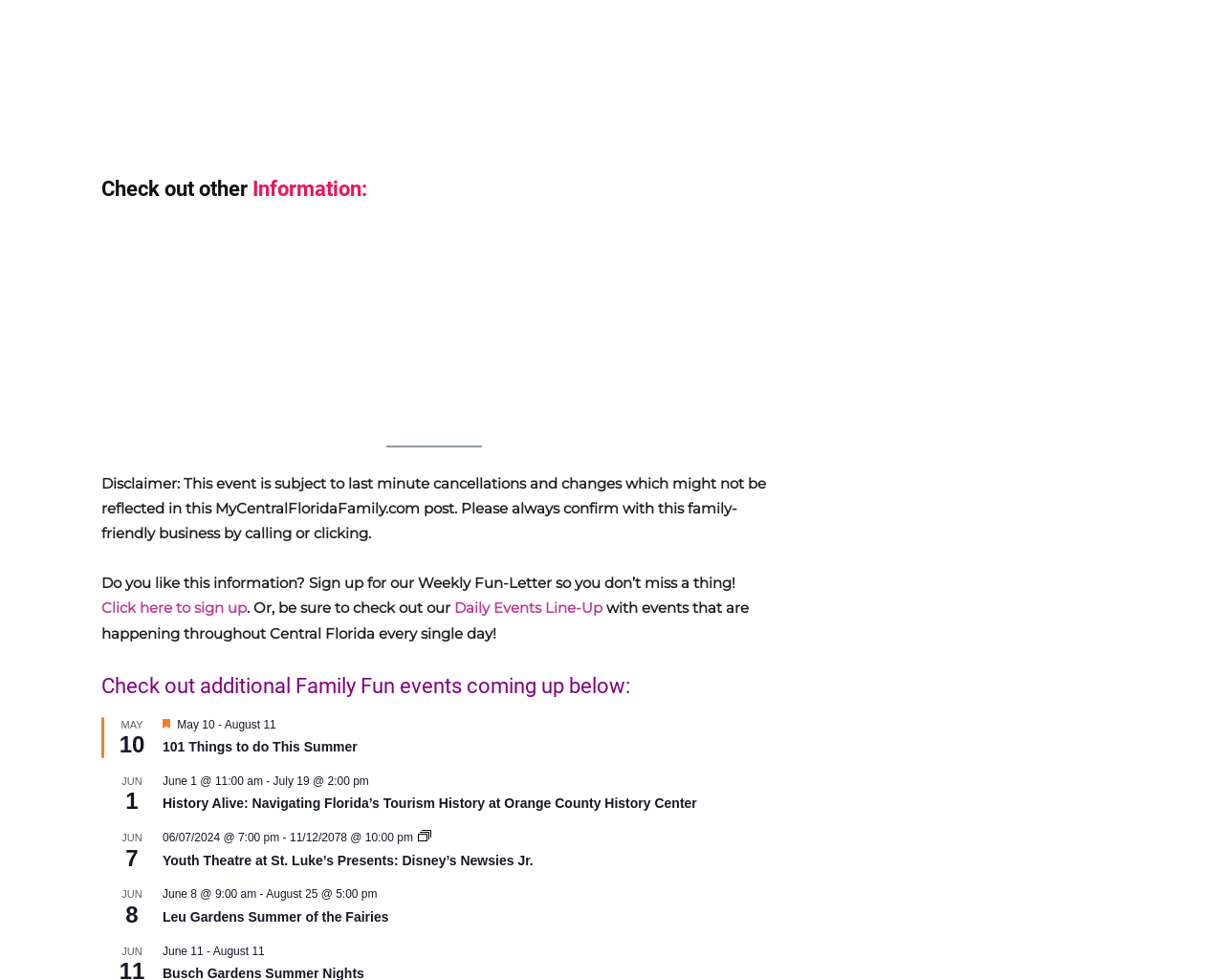What is the format of the dates listed in the event descriptions?
Analyze the screenshot and provide a detailed answer to the question.

The event descriptions on the webpage list dates in the format 'Month Day @ Time', such as 'June 10 @ 11:00 am' and 'July 19 @ 2:00 pm', indicating that this is the standard format used for listing dates on the webpage.